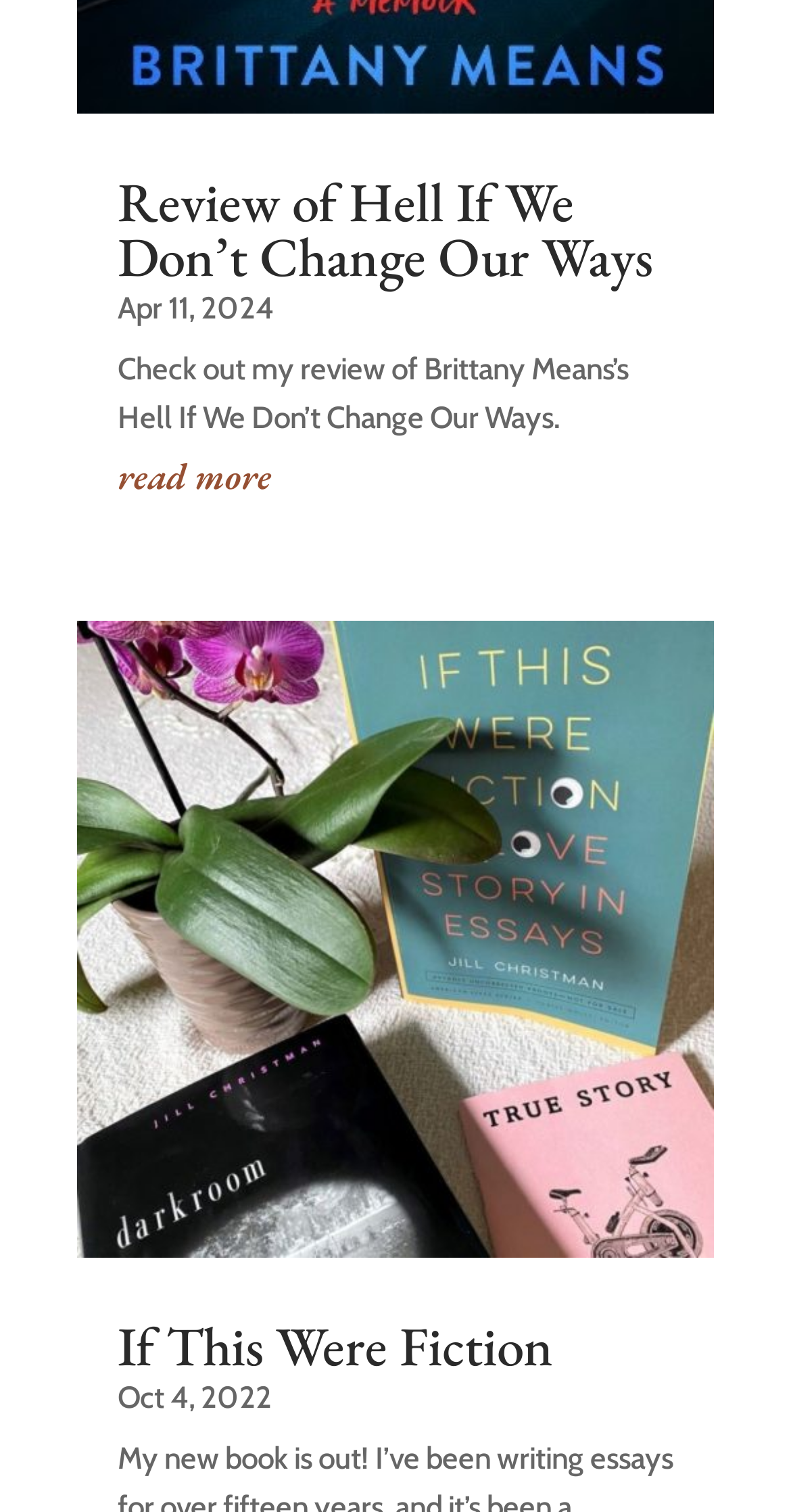What is the name of the second review?
Answer with a single word or phrase by referring to the visual content.

If This Were Fiction